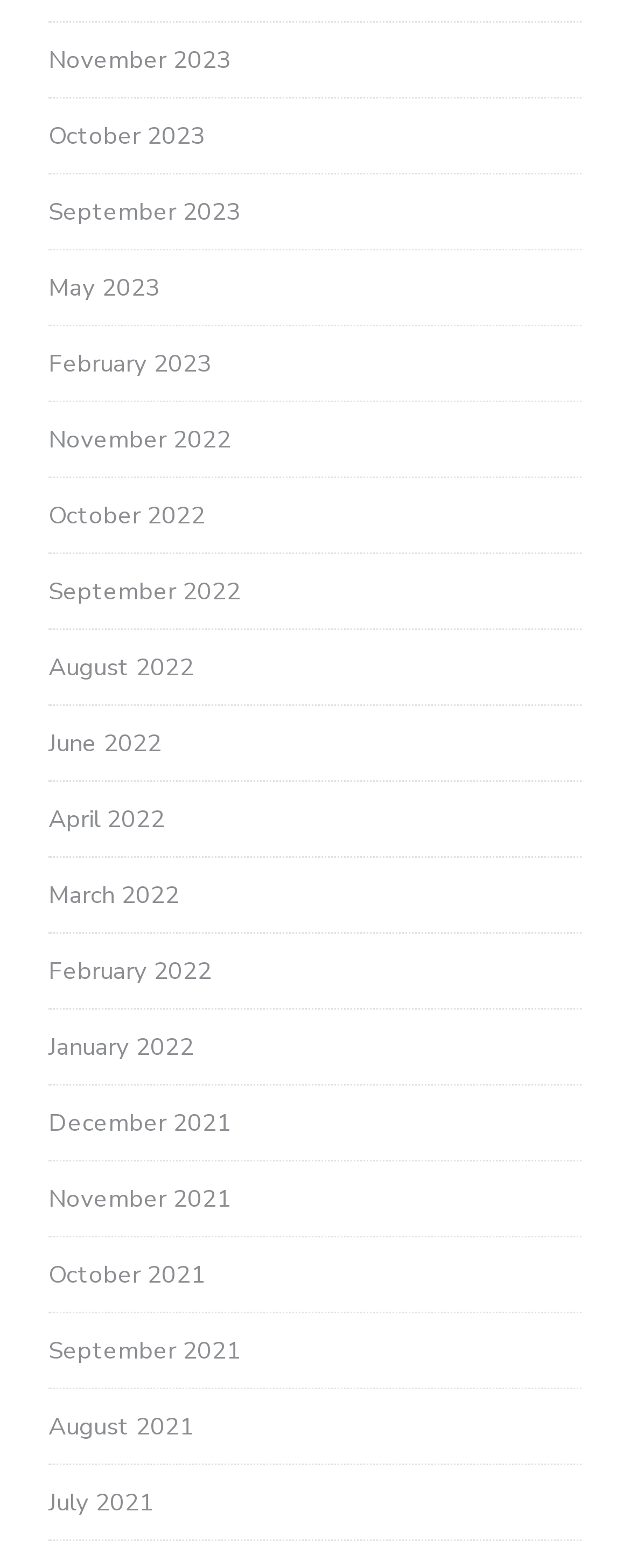Answer the following inquiry with a single word or phrase:
How many links are available for the year 2023?

4